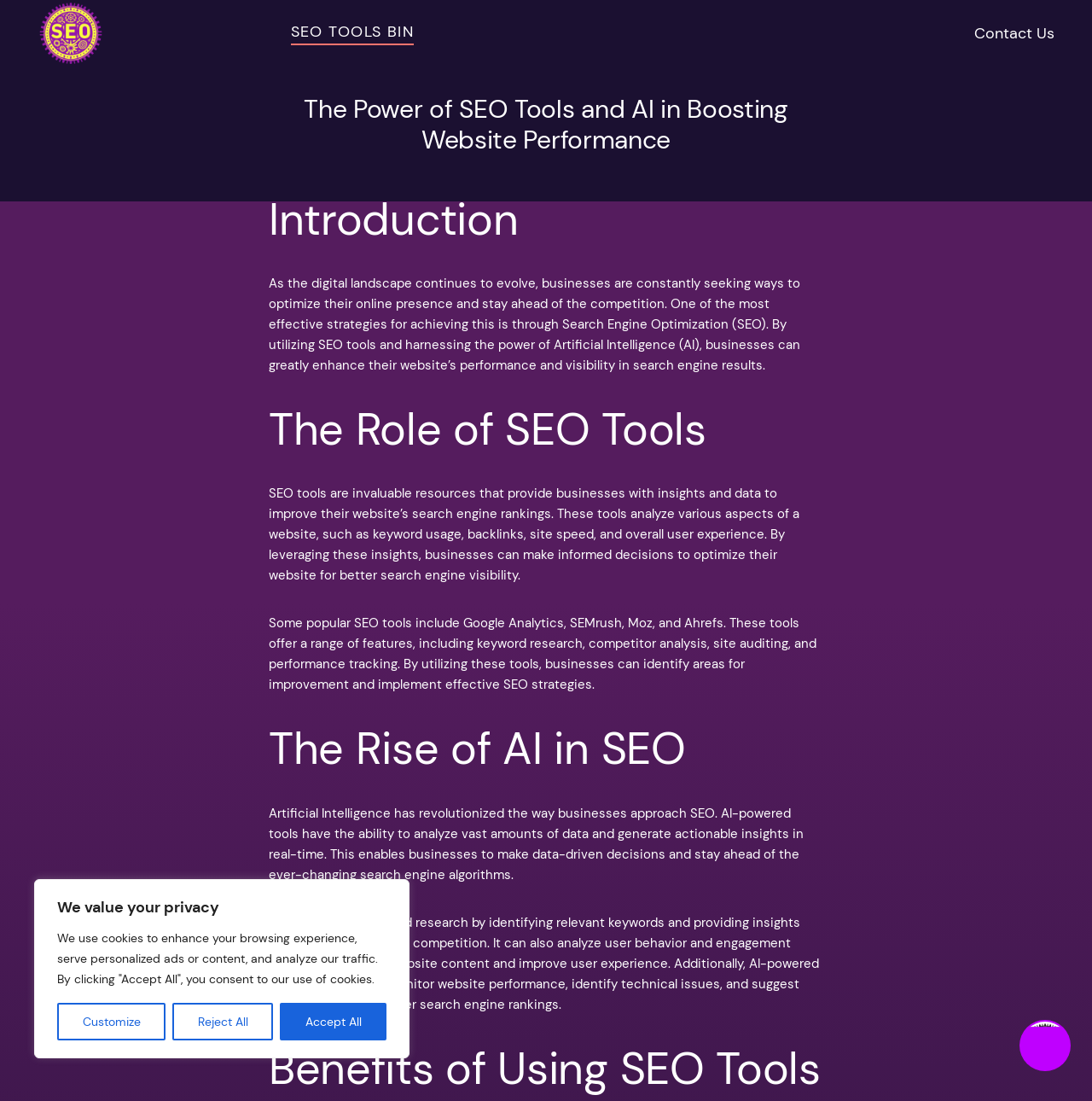Provide an in-depth caption for the elements present on the webpage.

The webpage is about the power of SEO tools and AI in boosting website performance. At the top left corner, there is a logo of SEO Tools Bin, which is an image linked to the website. Next to the logo, there is a navigation menu with a "Contact Us" link. 

Below the logo, there is a heading that reads "The Power of SEO Tools and AI in Boosting Website Performance" followed by a subheading "Introduction". The introduction text explains that businesses are seeking ways to optimize their online presence and stay ahead of the competition, and one effective strategy is through Search Engine Optimization (SEO) by utilizing SEO tools and harnessing the power of Artificial Intelligence (AI).

Further down, there are three sections with headings "The Role of SEO Tools", "The Rise of AI in SEO", and each section has multiple paragraphs of text explaining the role of SEO tools and the rise of AI in SEO. The text describes how SEO tools provide insights and data to improve website search engine rankings, and how AI-powered tools can analyze vast amounts of data and generate actionable insights in real-time.

At the bottom of the page, there is a cookie consent notification with three buttons: "Customize", "Reject All", and "Accept All". There is also a small image at the bottom right corner of the page, but its purpose is unclear.

Overall, the webpage is focused on explaining the importance of SEO tools and AI in boosting website performance, with a clear structure and multiple sections of text.